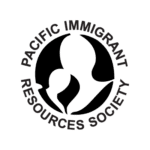What are the three key aspects of PIRS' purpose?
Based on the image, give a concise answer in the form of a single word or short phrase.

Advocacy, education, community service